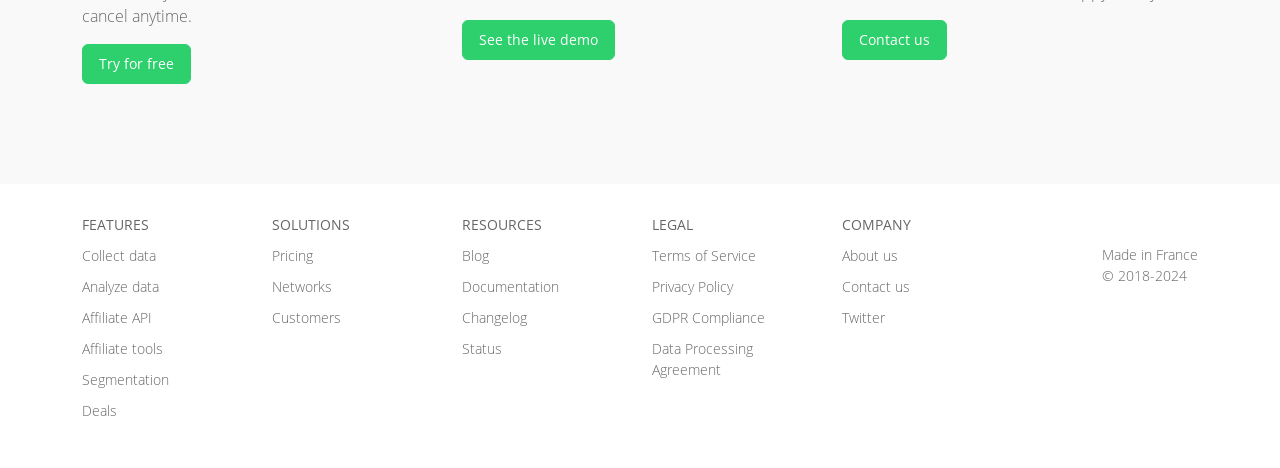Analyze the image and answer the question with as much detail as possible: 
What is the first feature listed?

The first feature listed is 'Collect data' which is a link located at the top-left section of the webpage, under the 'FEATURES' category.